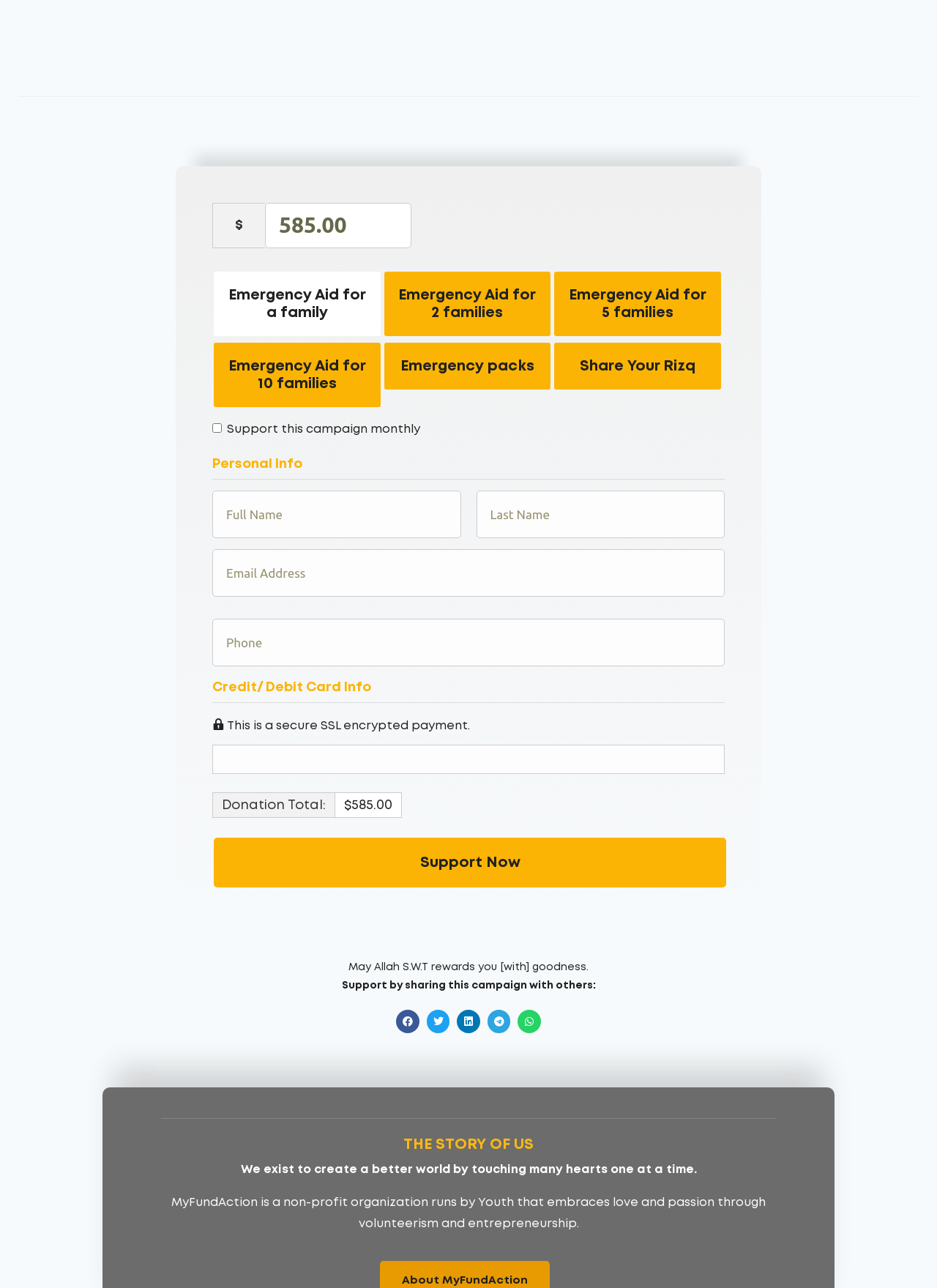Based on the element description "Emergency packs", predict the bounding box coordinates of the UI element.

[0.41, 0.266, 0.588, 0.302]